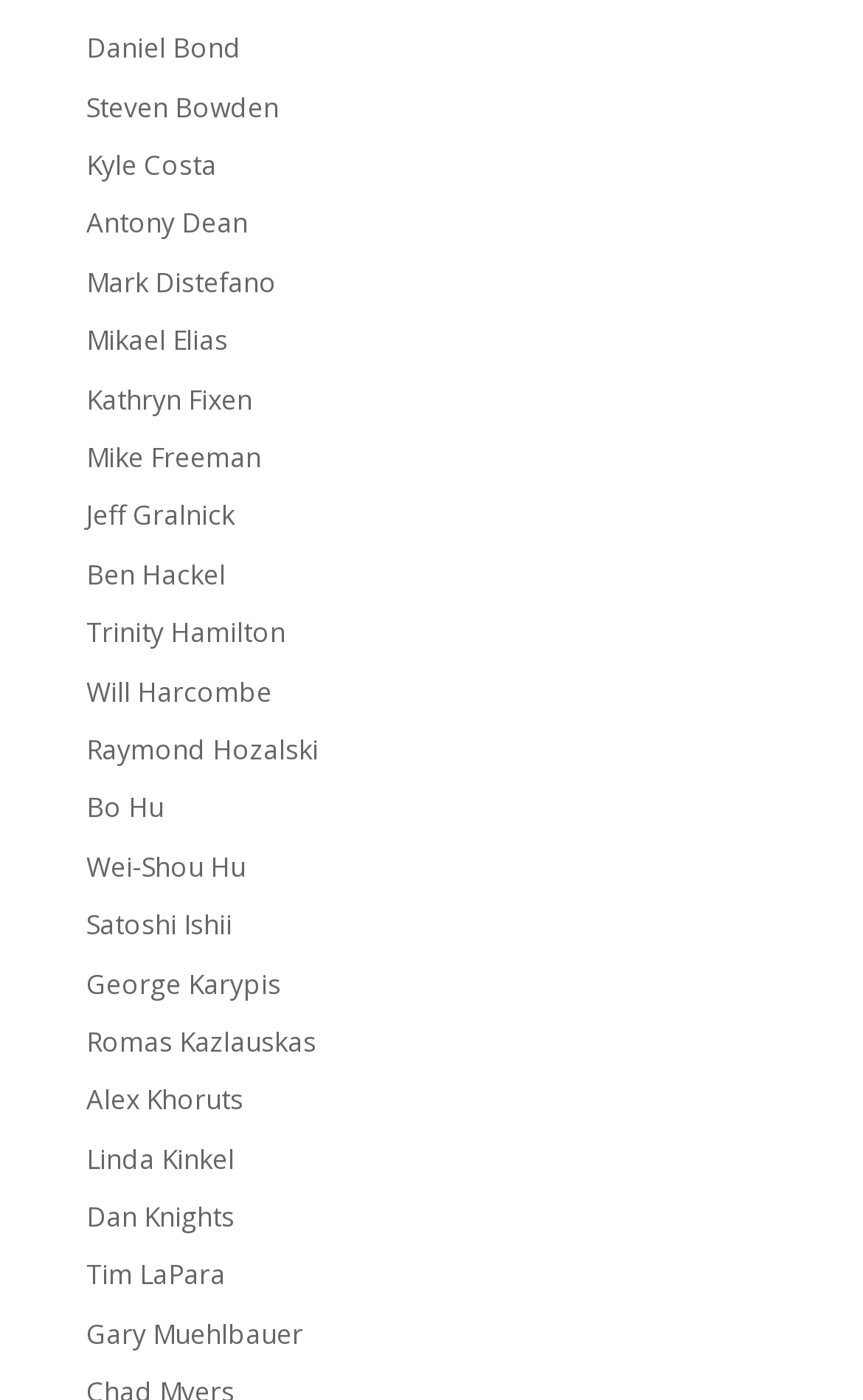Please locate the bounding box coordinates for the element that should be clicked to achieve the following instruction: "Explore Mark Distefano's profile". Ensure the coordinates are given as four float numbers between 0 and 1, i.e., [left, top, right, bottom].

[0.1, 0.188, 0.321, 0.215]